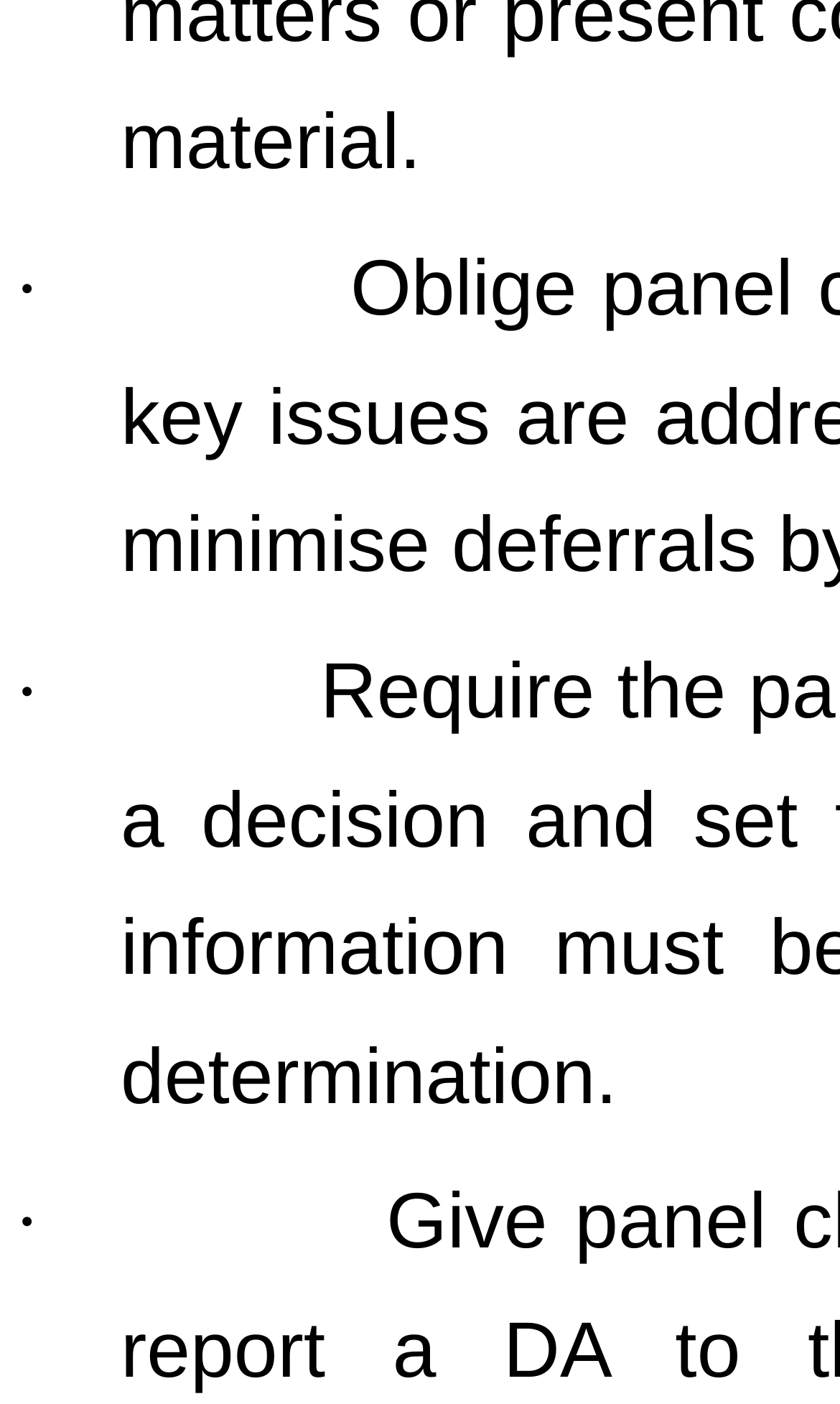Using the given element description, provide the bounding box coordinates (top-left x, top-left y, bottom-right x, bottom-right y) for the corresponding UI element in the screenshot: ⇩

[0.086, 0.511, 0.114, 0.534]